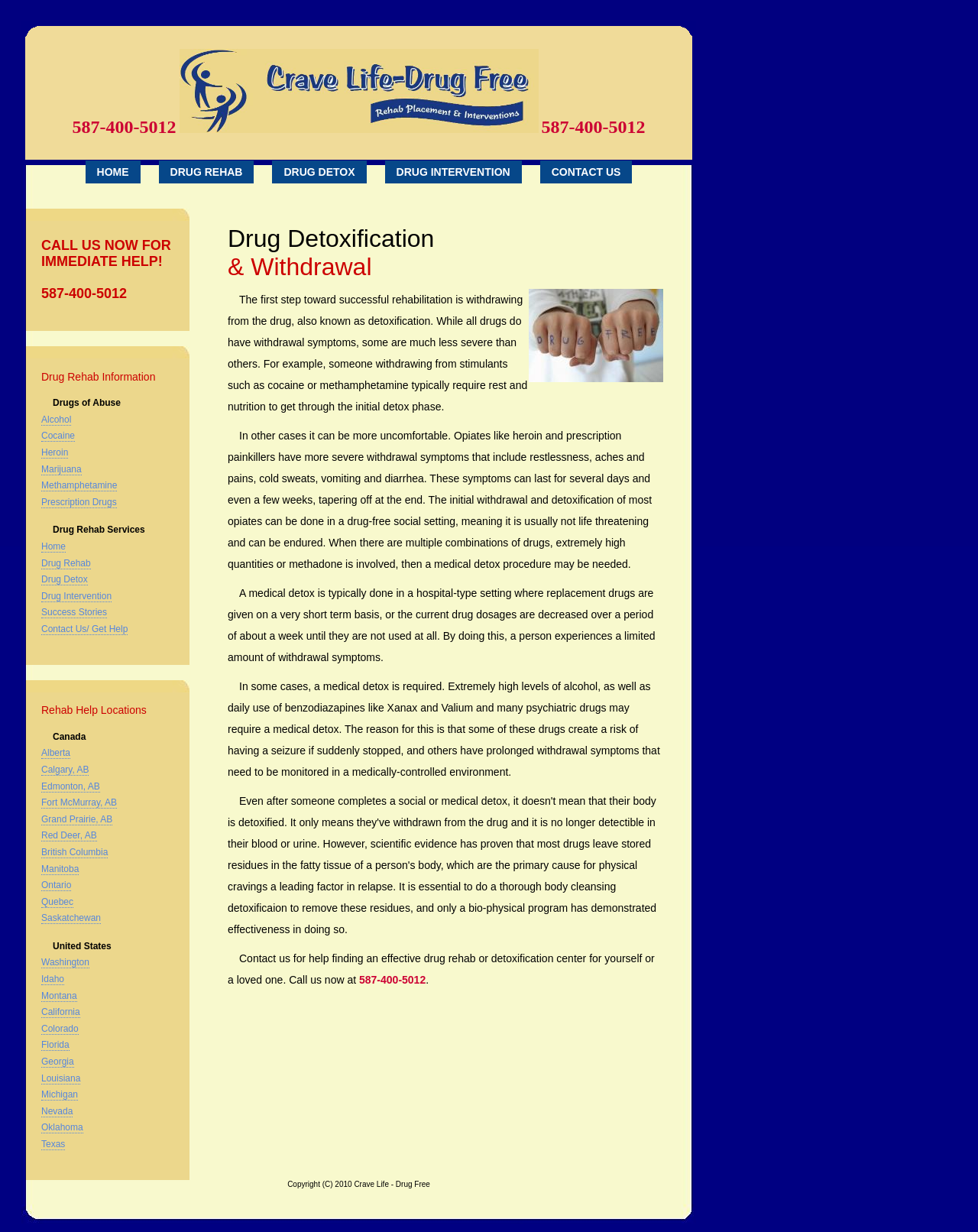Determine the bounding box coordinates of the region I should click to achieve the following instruction: "Contact us for help finding a drug rehab or detoxification center". Ensure the bounding box coordinates are four float numbers between 0 and 1, i.e., [left, top, right, bottom].

[0.233, 0.773, 0.669, 0.801]